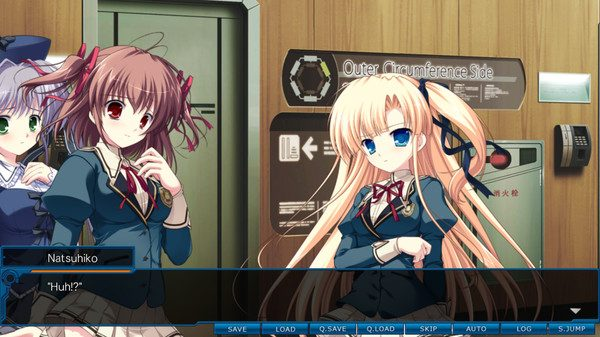Explain the image with as much detail as possible.

The image depicts a scene from the visual novel "Root Double," showcasing two characters in a moment of surprise or confusion. On the left, a girl with auburn hair, styled in soft waves, displays a curious expression as she appears to be pondering something. To her right, another character with long blonde hair, adorned with a black ribbon, gazes intently, possibly responding to the first character’s inquiry of "Huh?".

The background consists of a wooden wall with a sign indicating "Outer Circumference Side," hinting at a setting that could be important to the story. The UI overlay at the bottom includes options such as "SAVE," "LOAD," "QLOAD," "SKIP," "AUTO," and "JUMP," typical of interactive visual novels, providing players with navigational choices as they immerse themselves in the narrative.

Overall, this image captures the engaging and choice-driven nature of visual novels, highlighting character interaction and storytelling that invites players to delve deeper into the game's plot and character dynamics.